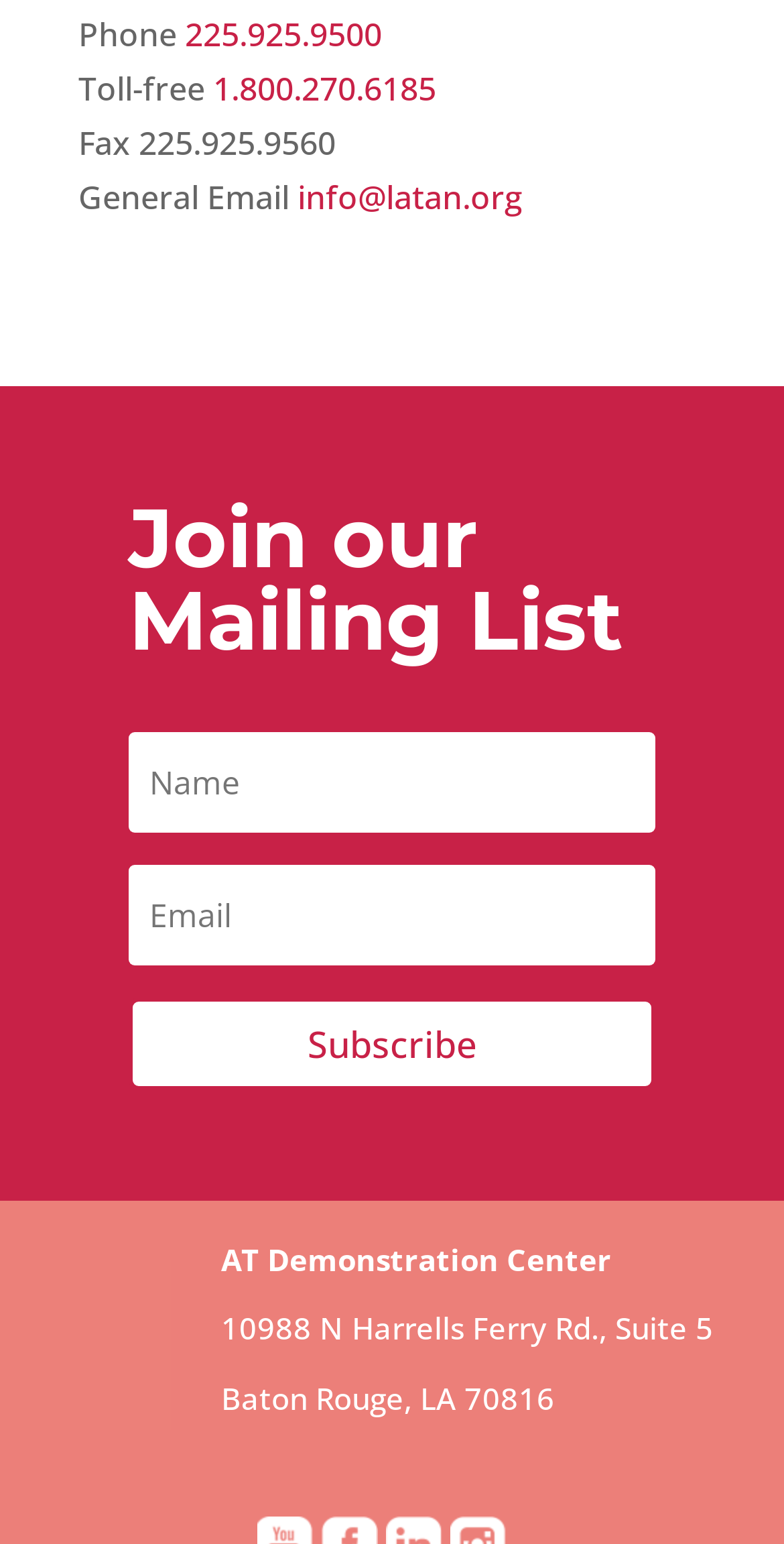Extract the bounding box coordinates for the UI element described by the text: "name="et_pb_signup_email" placeholder="Email"". The coordinates should be in the form of [left, top, right, bottom] with values between 0 and 1.

[0.164, 0.561, 0.836, 0.626]